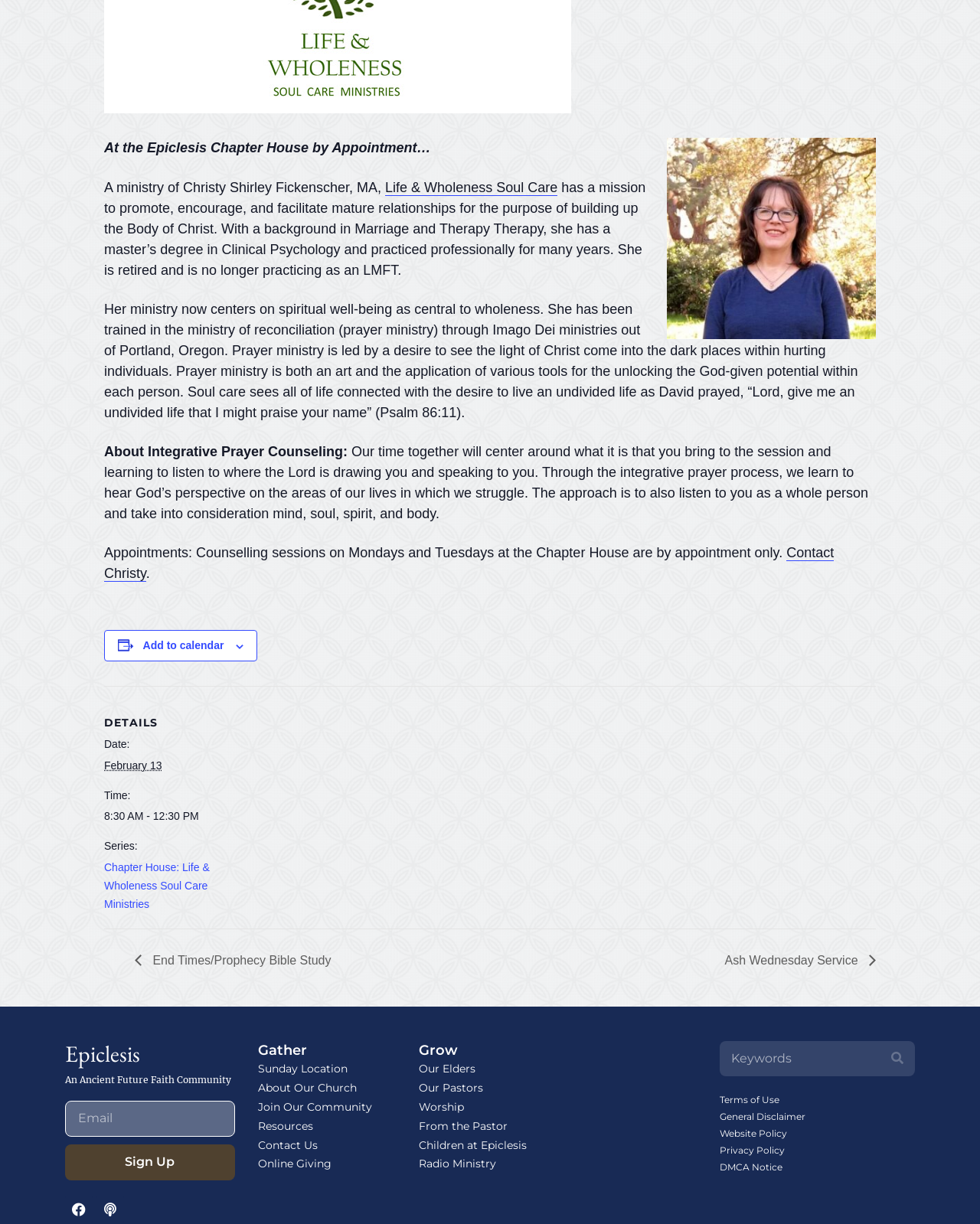Please find the bounding box coordinates (top-left x, top-left y, bottom-right x, bottom-right y) in the screenshot for the UI element described as follows: Terms of Use

[0.734, 0.892, 0.934, 0.905]